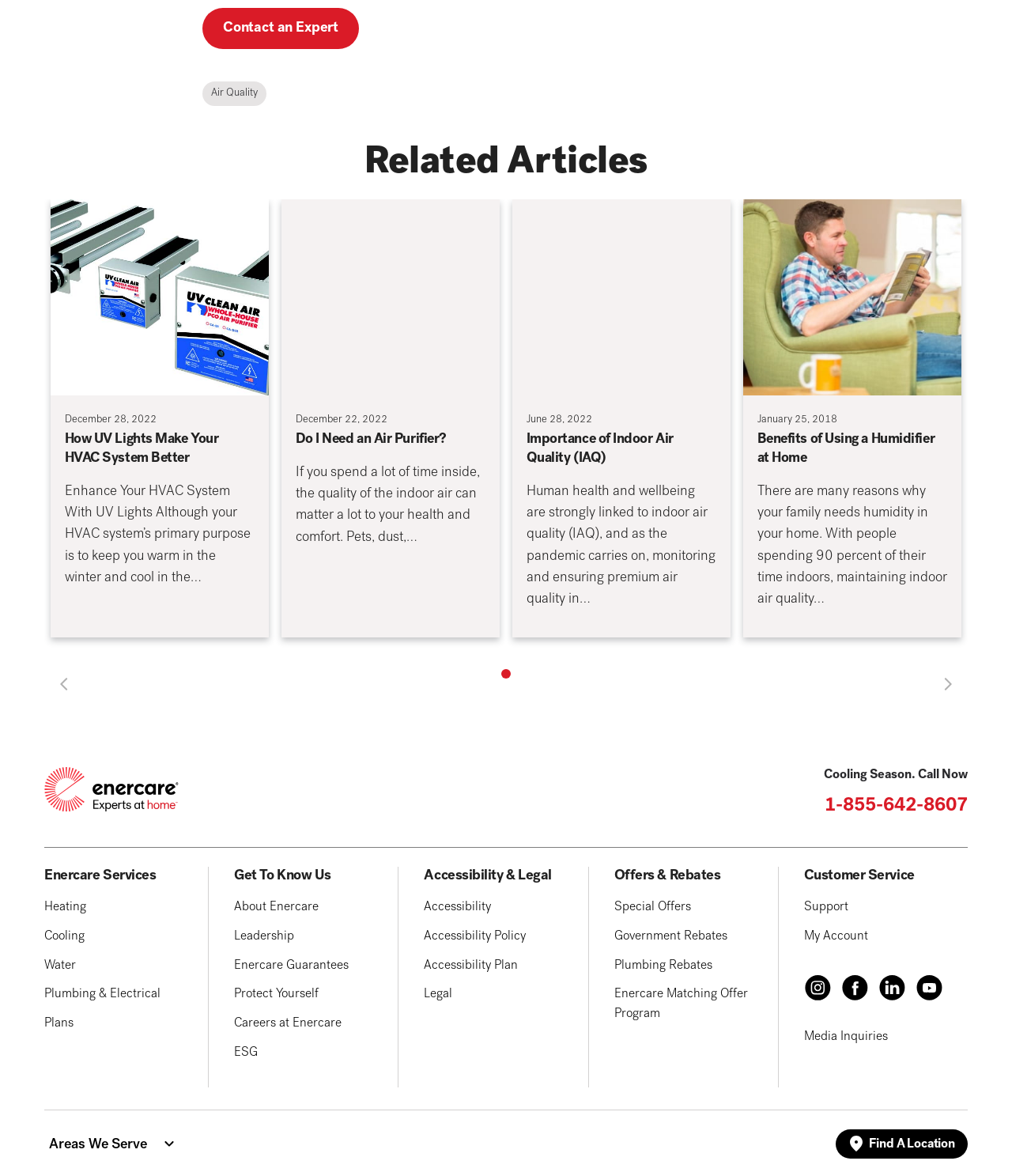Please identify the bounding box coordinates of the clickable area that will fulfill the following instruction: "Find a location". The coordinates should be in the format of four float numbers between 0 and 1, i.e., [left, top, right, bottom].

[0.826, 0.96, 0.956, 0.985]